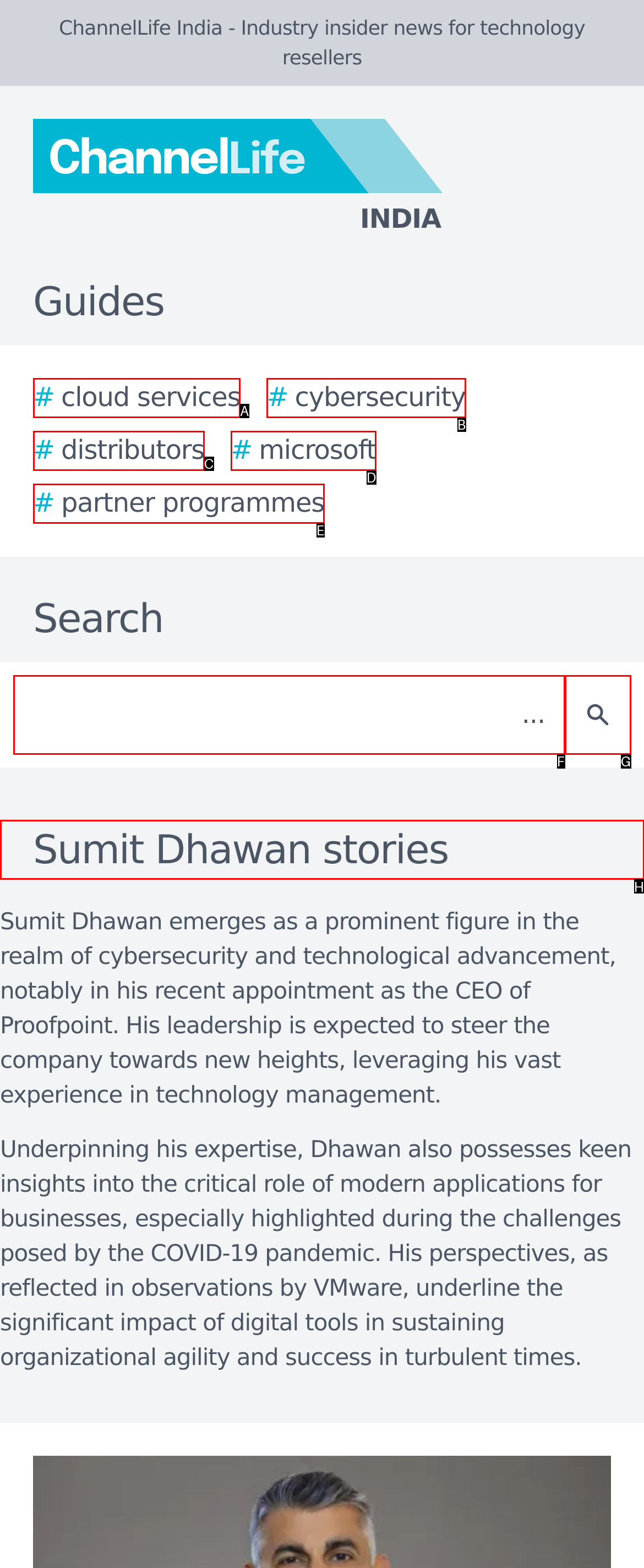Decide which HTML element to click to complete the task: Contact County Councillors Provide the letter of the appropriate option.

None